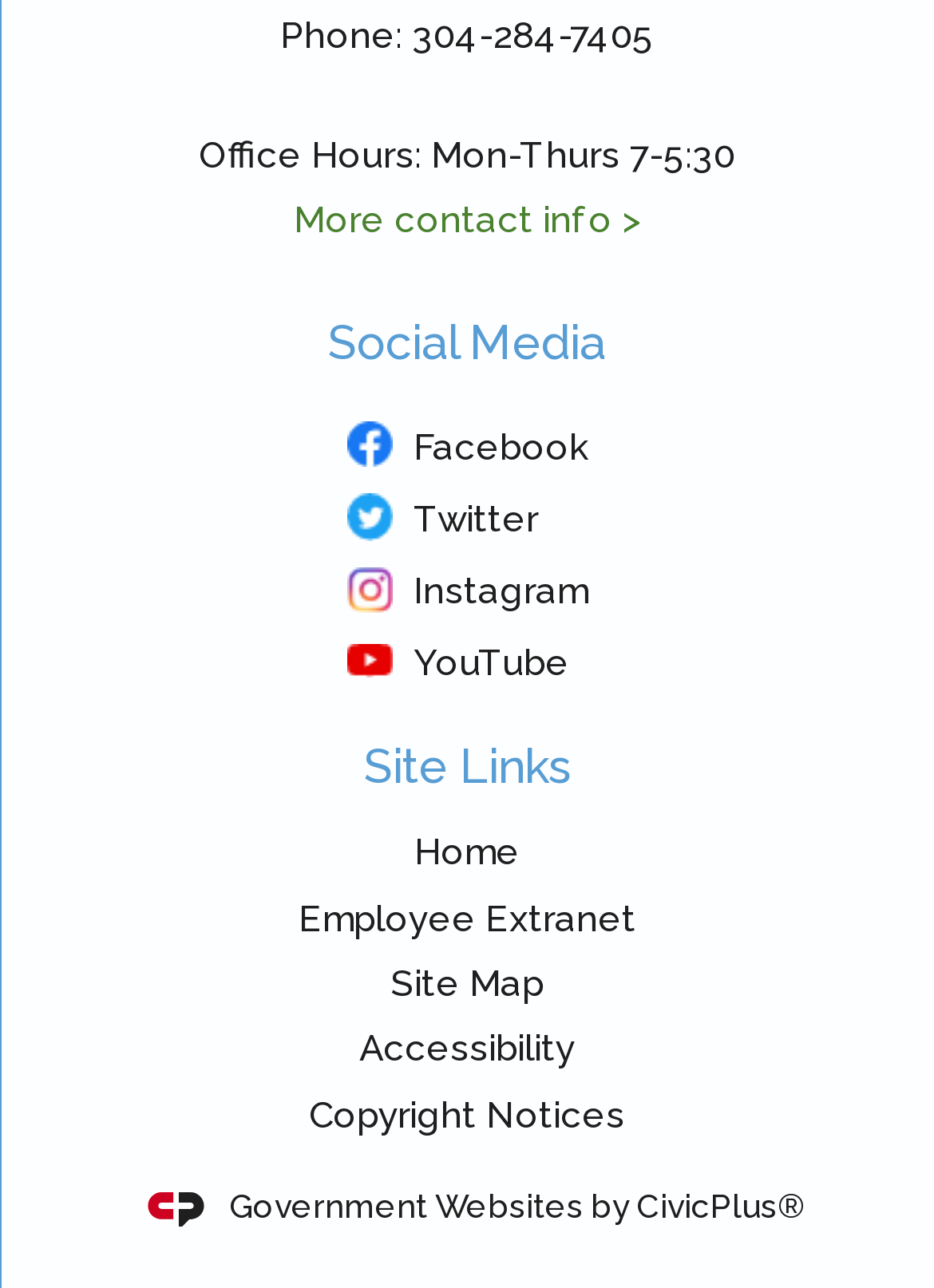Identify the bounding box coordinates of the part that should be clicked to carry out this instruction: "Visit Facebook".

[0.371, 0.321, 0.629, 0.369]